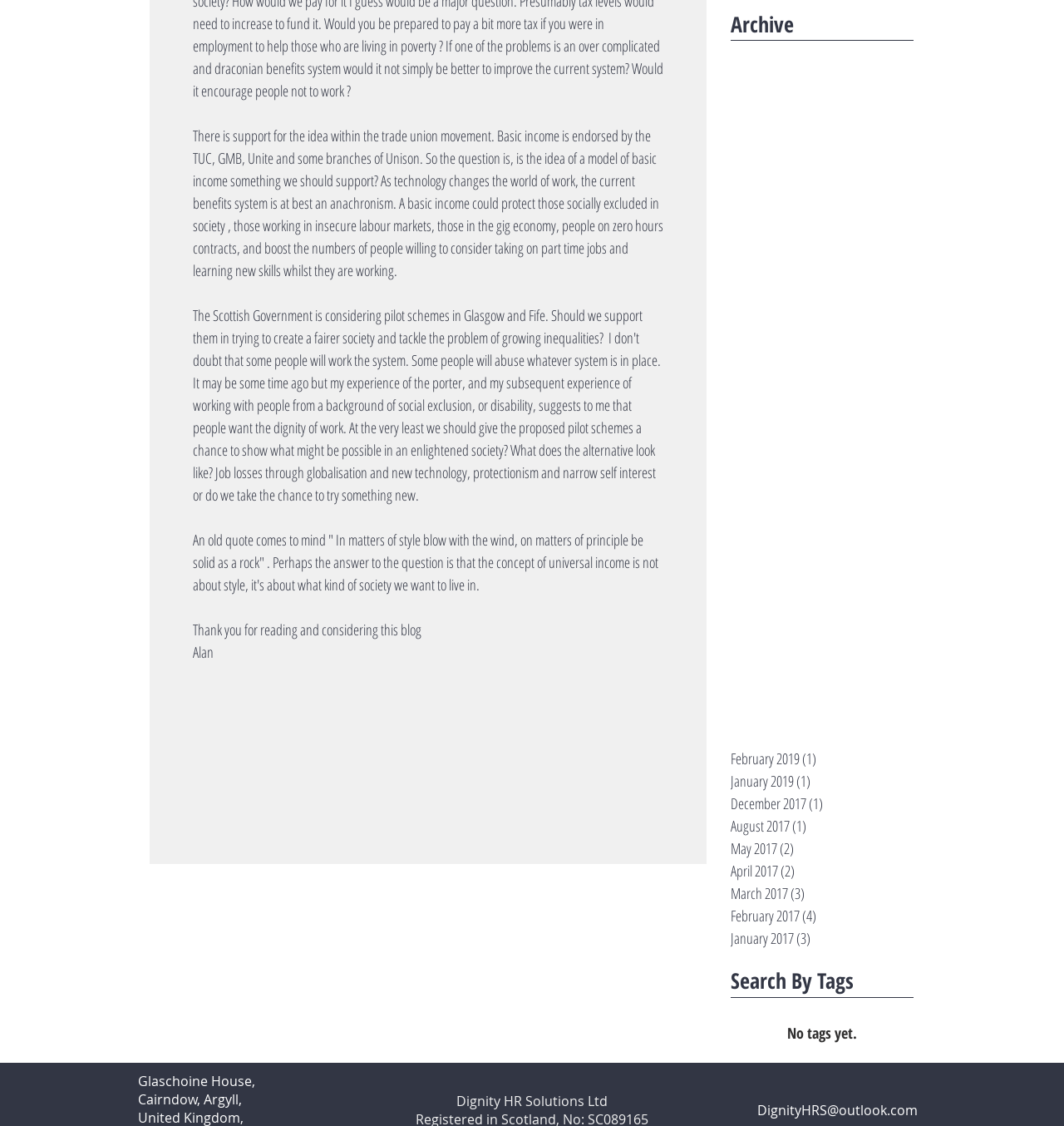What is the purpose of basic income according to the blog post?
Carefully analyze the image and provide a detailed answer to the question.

According to the blog post, a basic income could protect those socially excluded in society, those working in insecure labour markets, those in the gig economy, people on zero hours contracts, and boost the numbers of people willing to consider taking on part-time jobs and learning new skills whilst they are working.